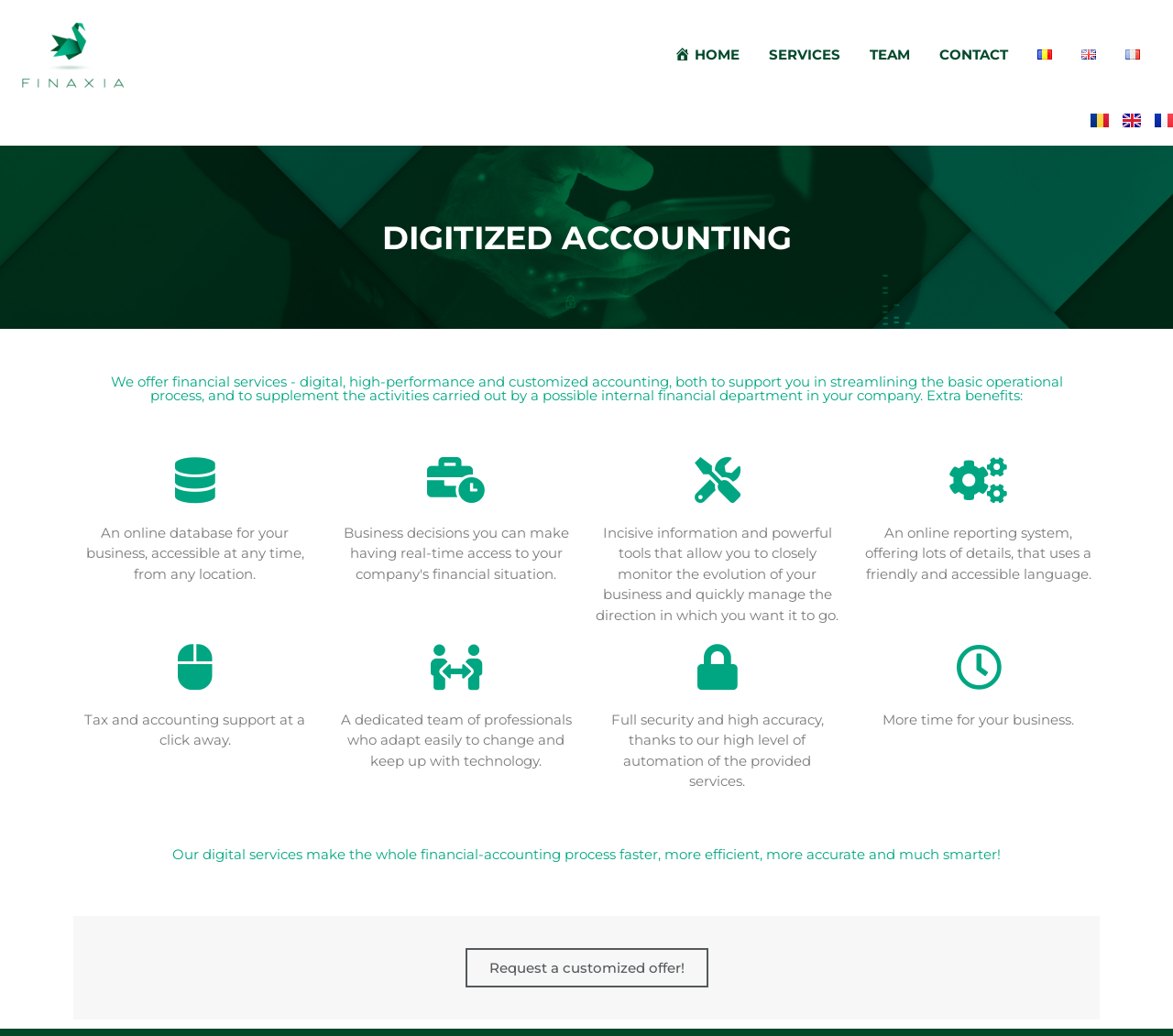What is the main service offered by the company?
Could you give a comprehensive explanation in response to this question?

The main service offered by the company is digitized accounting, which is mentioned in the heading 'Digitized Accounting' and also in the description of the company's services, which includes digital, high-performance, and customized accounting.